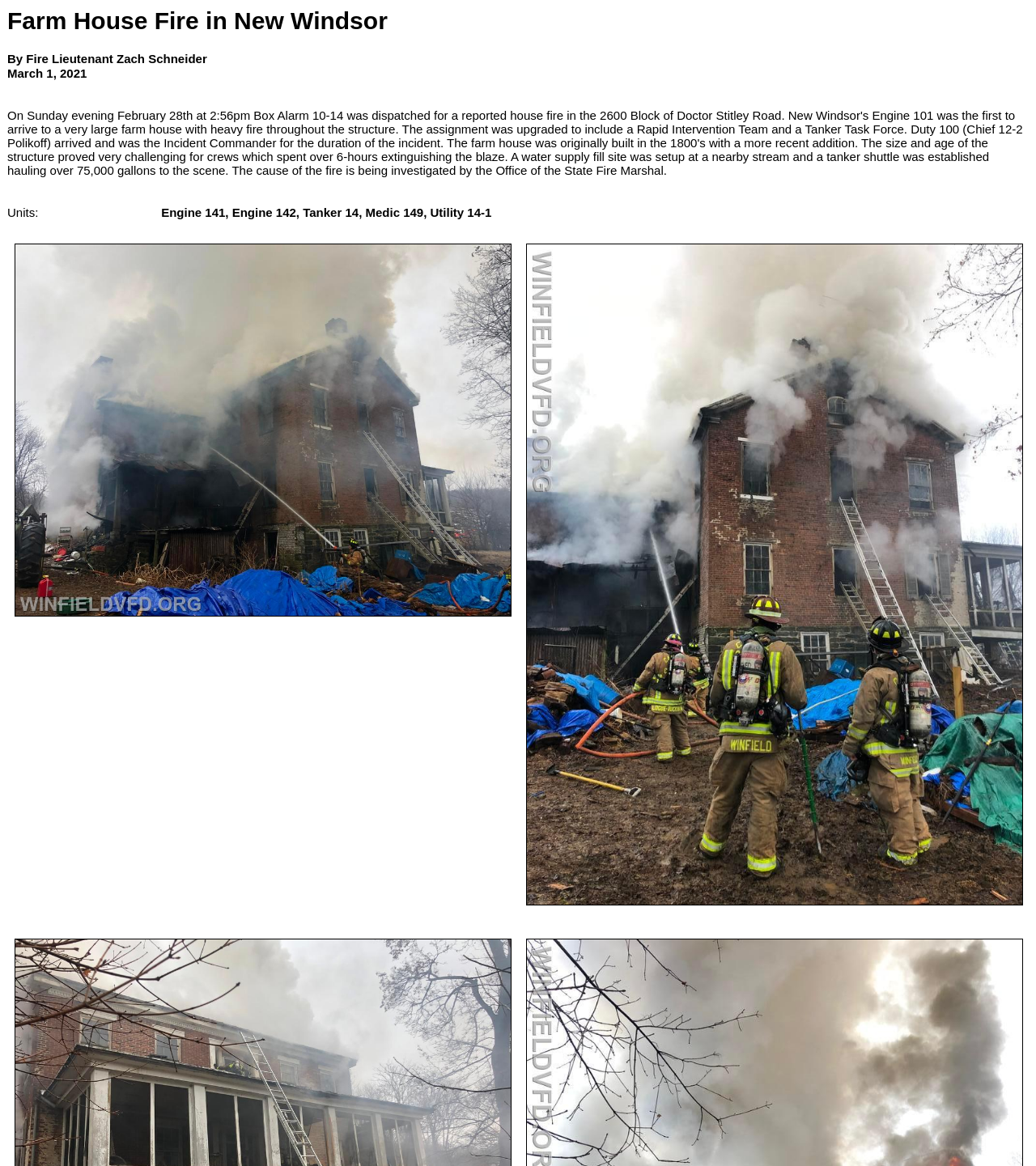What is the title of the news article?
Please give a detailed and elaborate answer to the question based on the image.

I determined the title of the news article by looking at the first LayoutTableCell element, which contains the text 'Farm House Fire in New Windsor'. This text is likely to be the title of the news article.